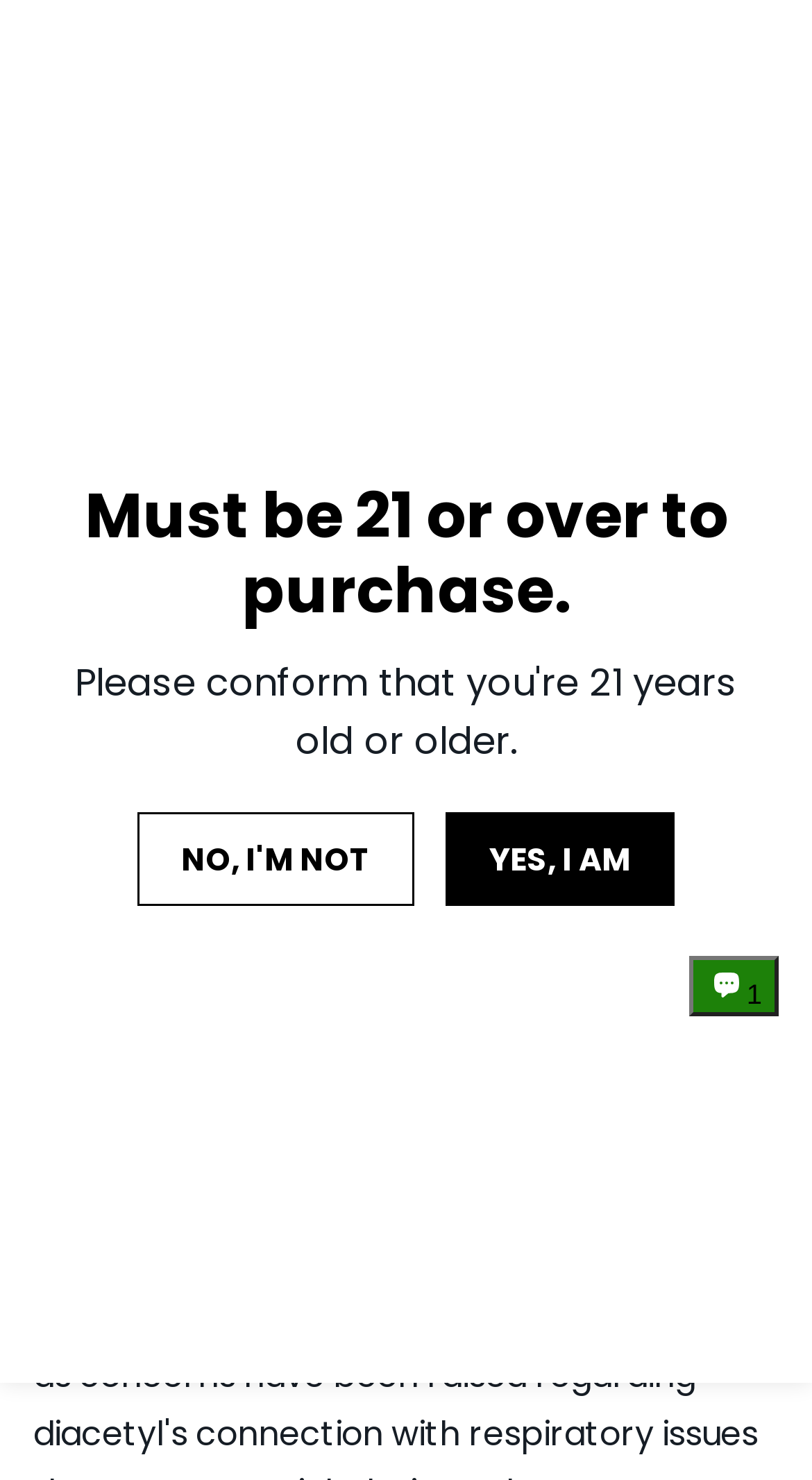Answer the question using only a single word or phrase: 
What is the image above the article about?

Vapes